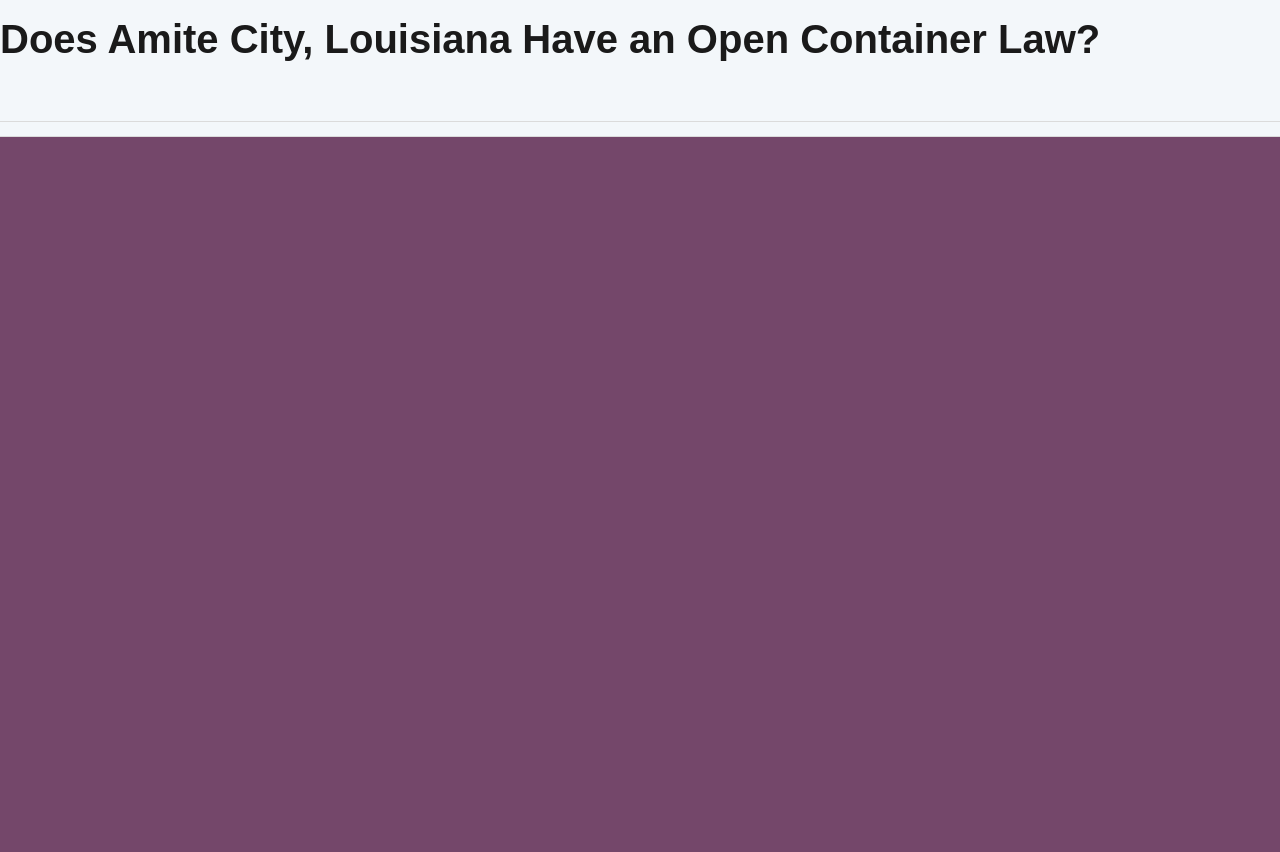How many recent posts are listed?
Based on the image, answer the question with as much detail as possible.

I counted the number of recent posts listed under the 'RECENT POSTS' heading. There are 5 posts listed, each with a bullet point and a link to the post.